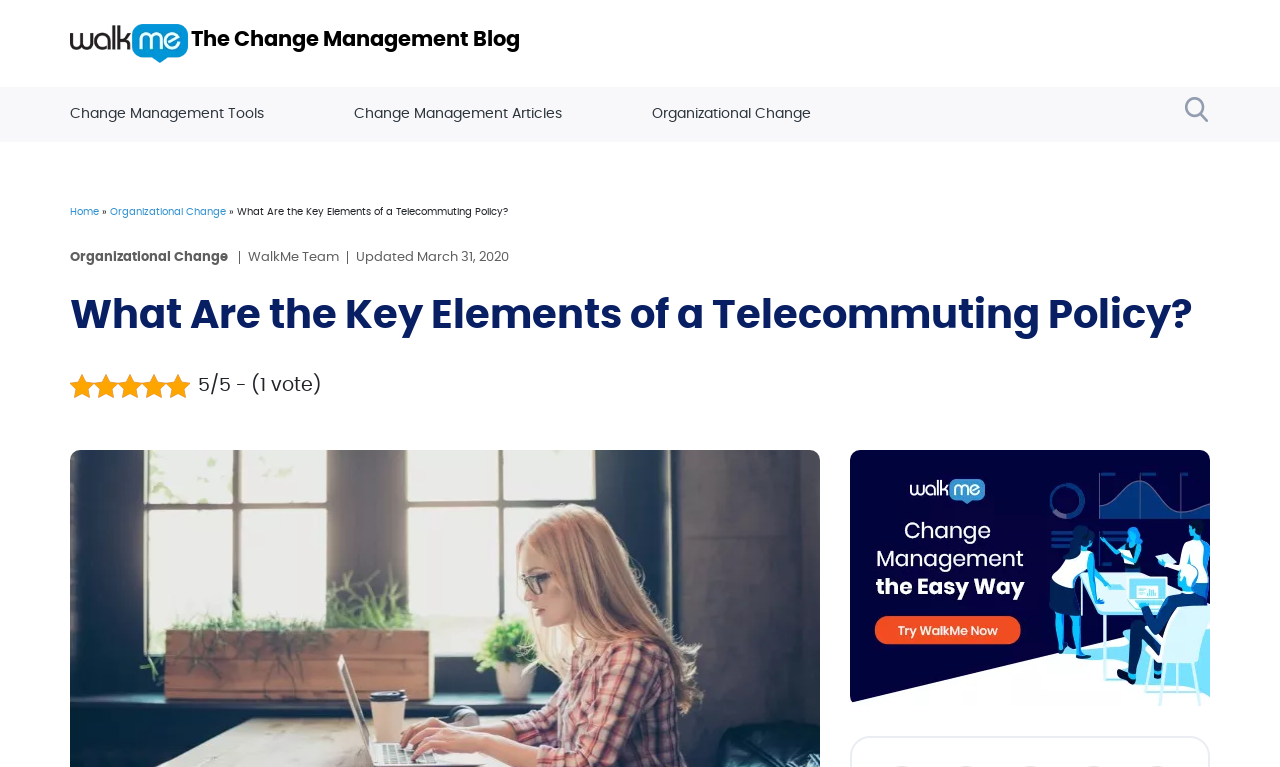Give a one-word or short phrase answer to the question: 
How many links are there in the top navigation bar?

5